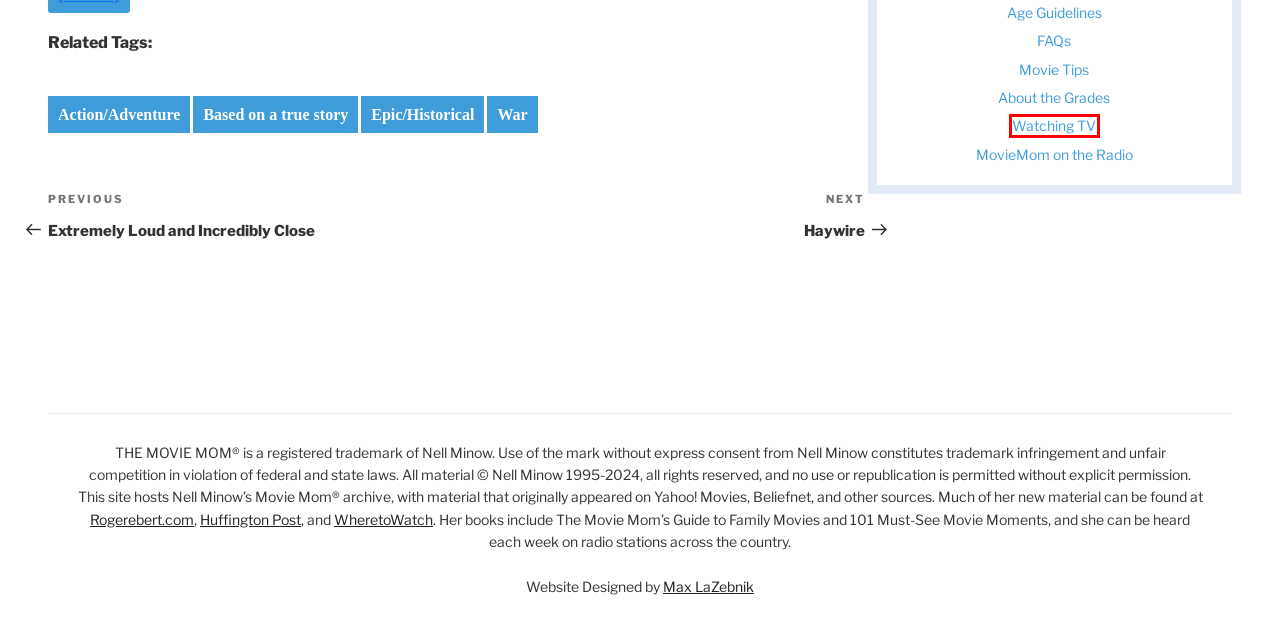You have a screenshot of a webpage with a red rectangle bounding box around an element. Identify the best matching webpage description for the new page that appears after clicking the element in the bounding box. The descriptions are:
A. Epic/Historical – Movie Mom
B. Movie Tips – Movie Mom
C. War – Movie Mom
D. About the Grades – Movie Mom
E. Based on a true story – Movie Mom
F. Watching TV – Movie Mom
G. Movie Mom On the Radio – Movie Mom
H. Haywire – Movie Mom

F